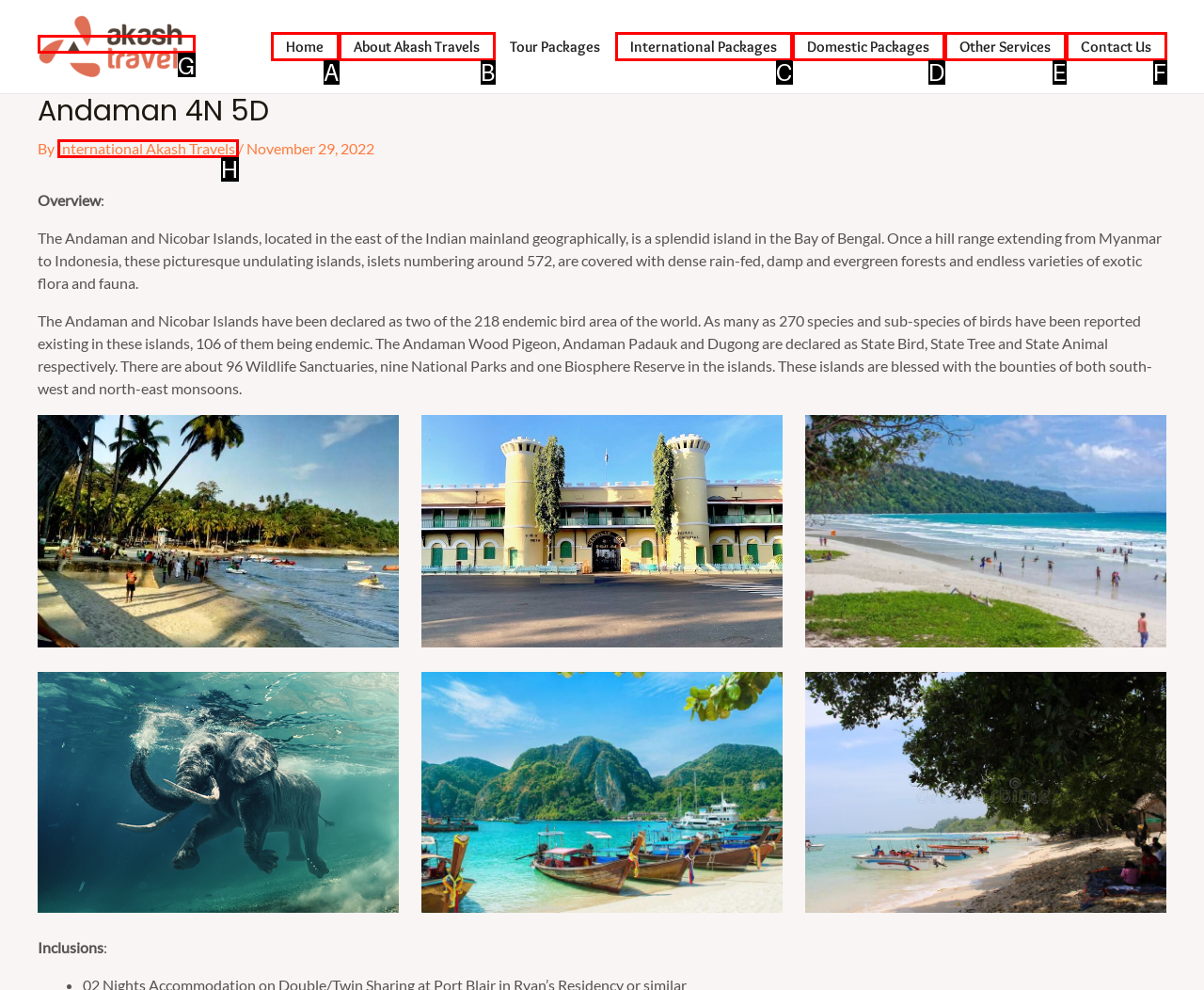Select the letter of the element you need to click to complete this task: Click on the 'International Akash Travels' link
Answer using the letter from the specified choices.

H